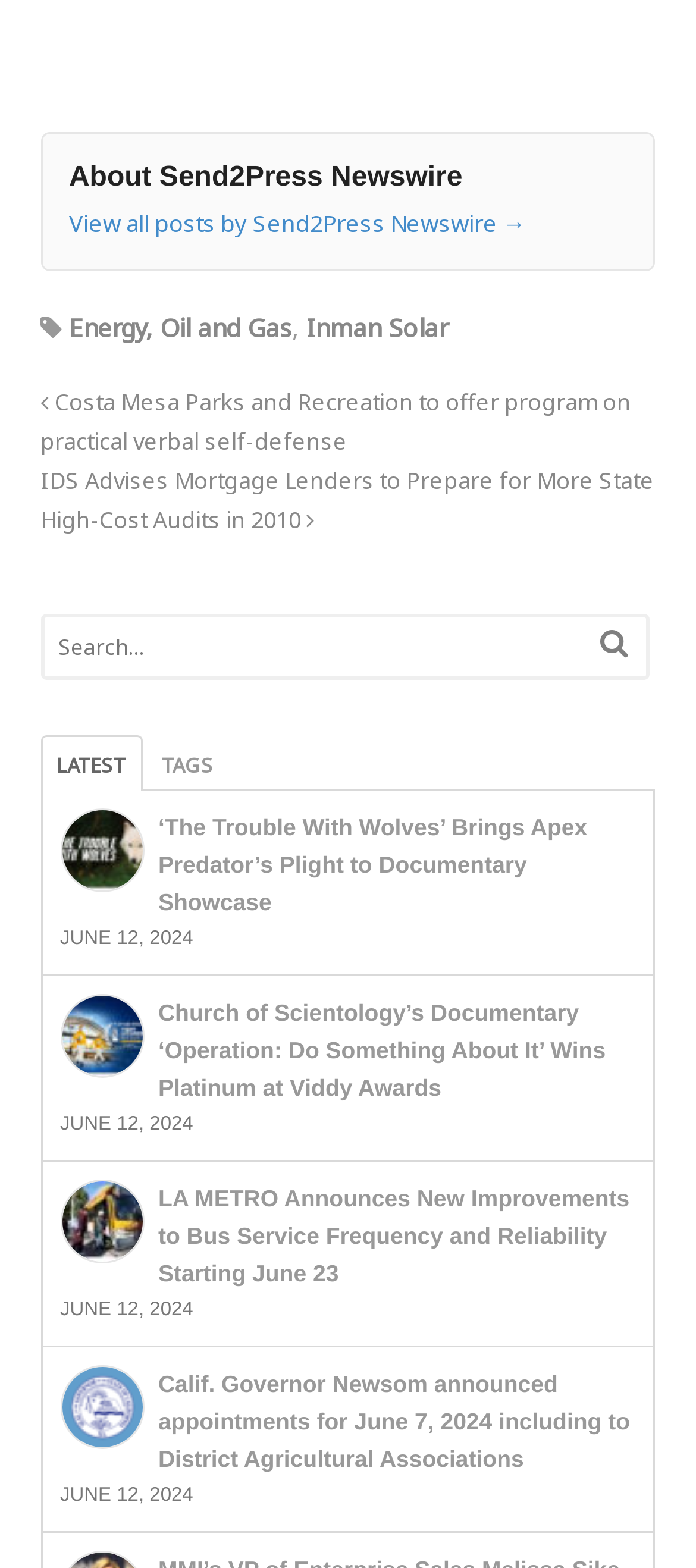Respond to the question below with a single word or phrase:
How many news articles are displayed on the page?

5